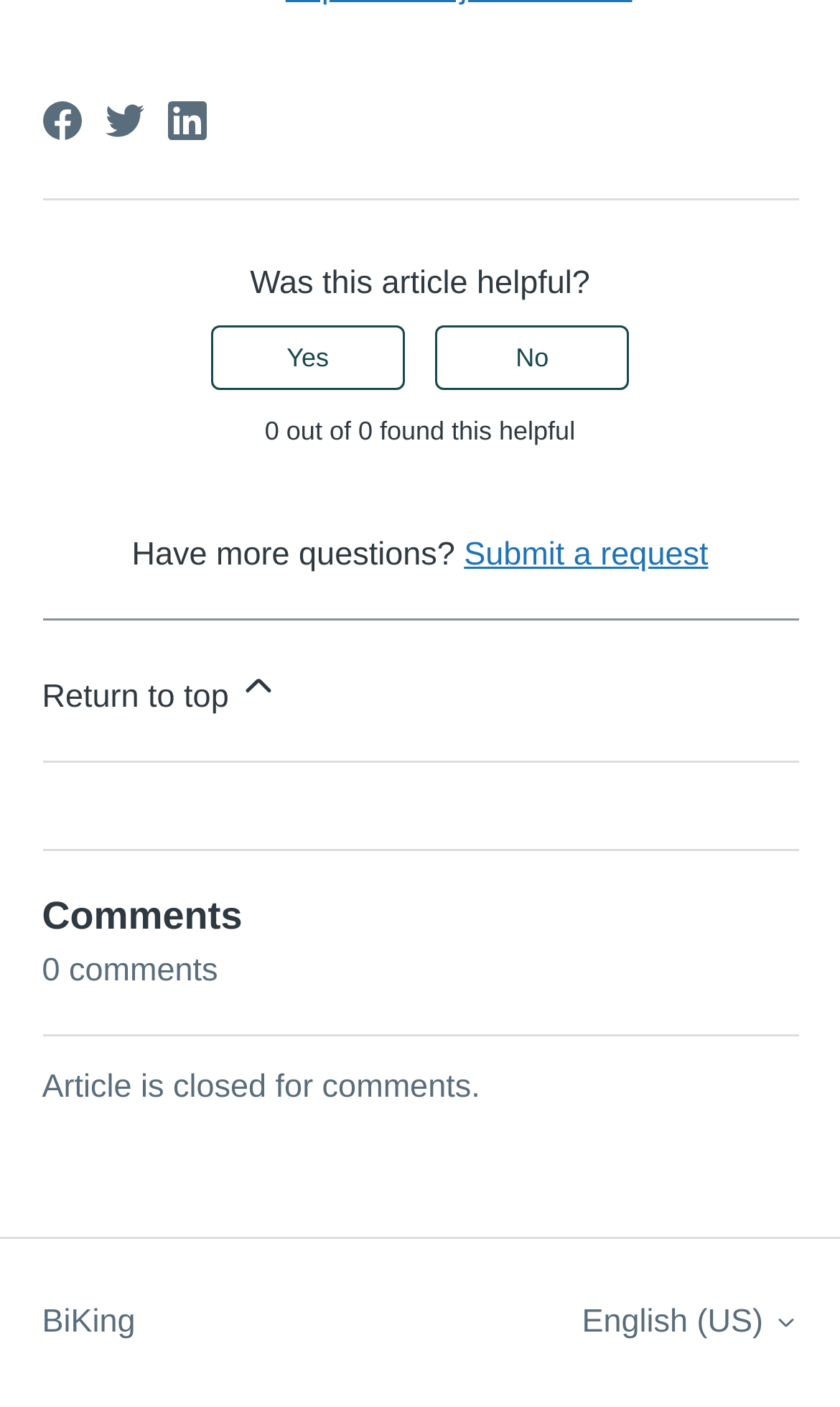What language is the webpage currently set to?
Provide a comprehensive and detailed answer to the question.

The button 'English (US)' is displayed in the footer, indicating that the webpage is currently set to English (US) language. The button also has a popup menu, suggesting that other language options are available.